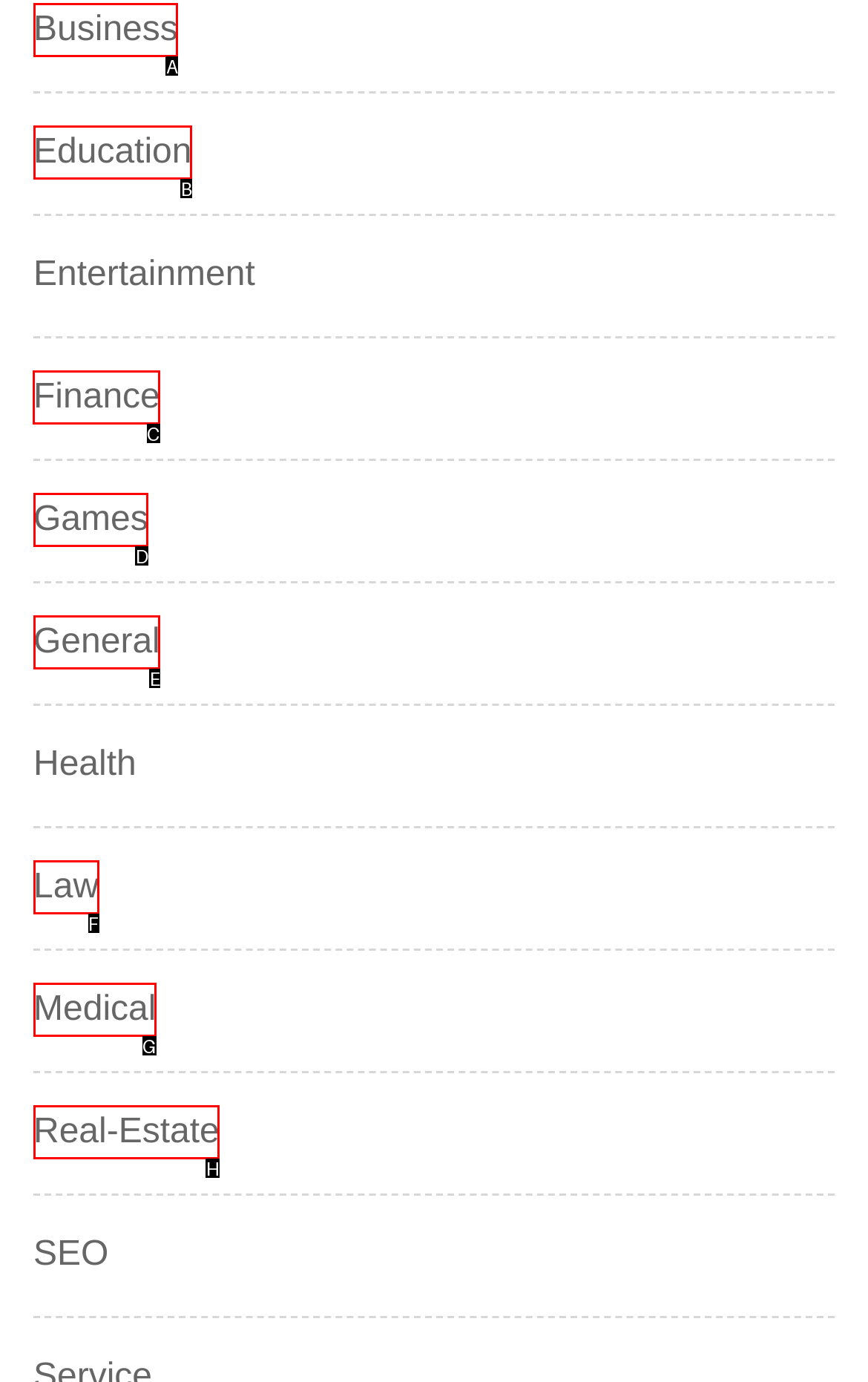Determine which HTML element to click on in order to complete the action: Browse Finance.
Reply with the letter of the selected option.

C